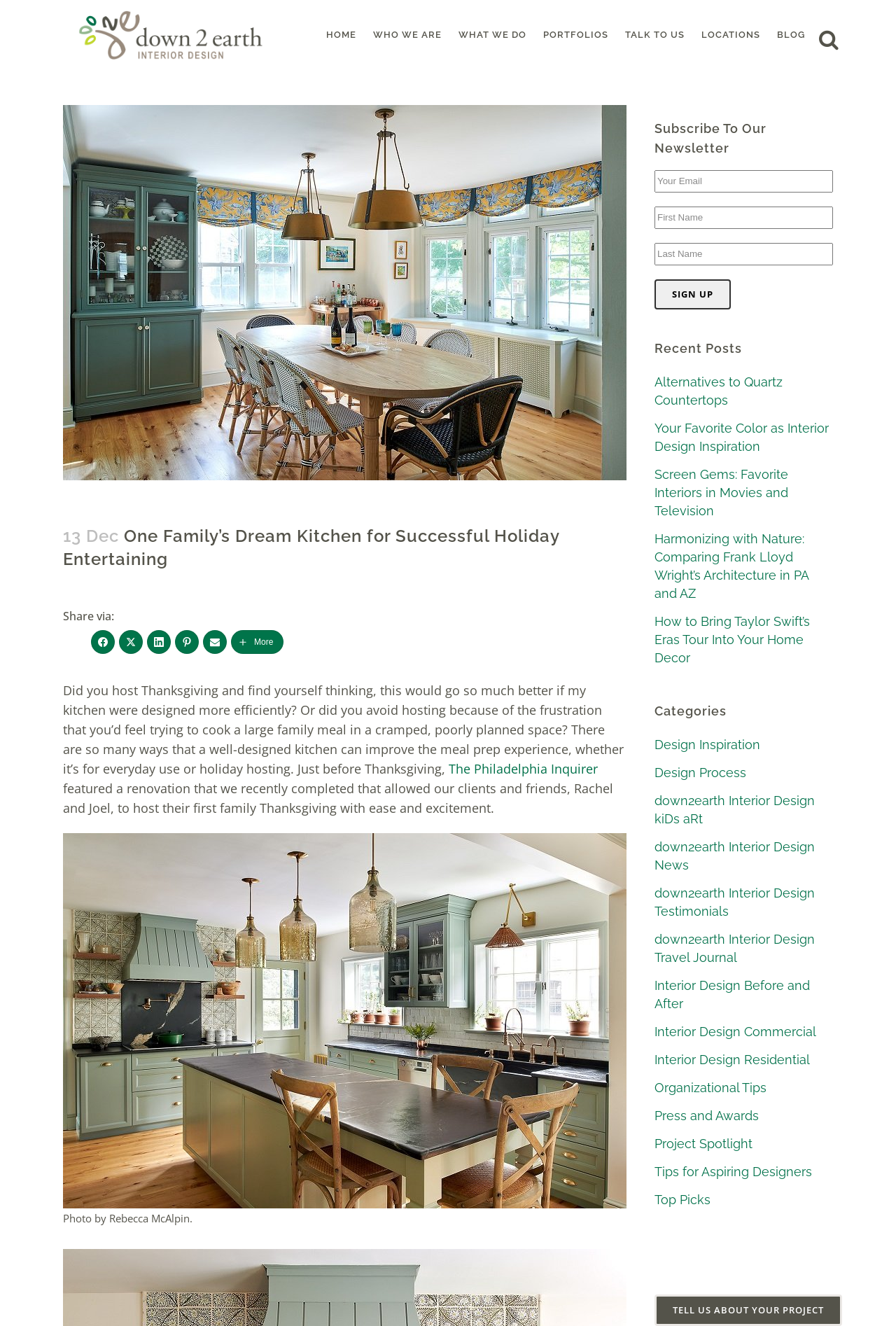Kindly determine the bounding box coordinates for the area that needs to be clicked to execute this instruction: "Read the blog post".

[0.858, 0.0, 0.908, 0.053]